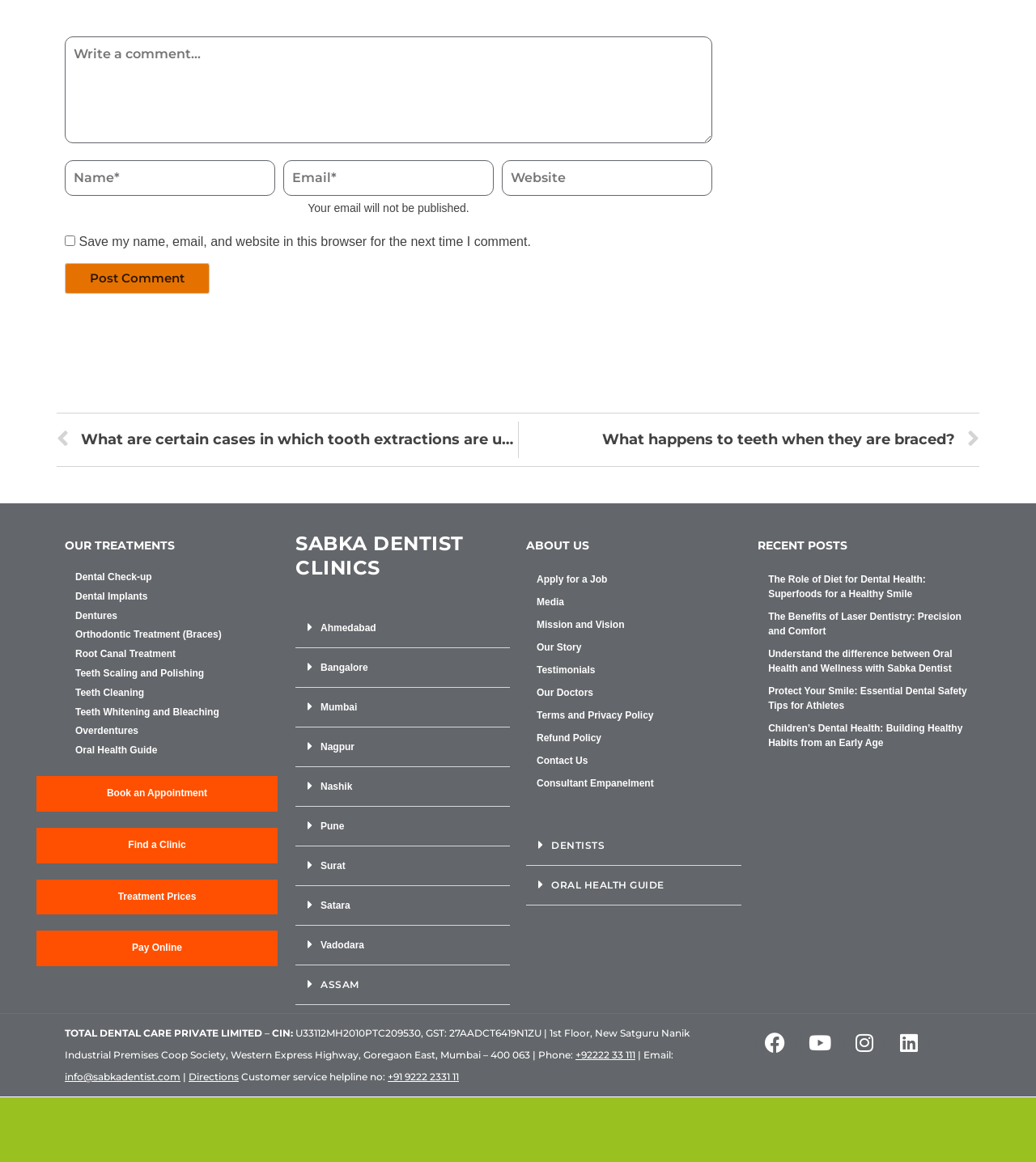Please answer the following question using a single word or phrase: What is the topic of the link 'What are certain cases in which tooth extractions are unavoidable?'?

Tooth extractions